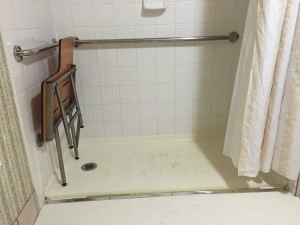What is the color of the tiles?
Based on the image, give a concise answer in the form of a single word or short phrase.

White